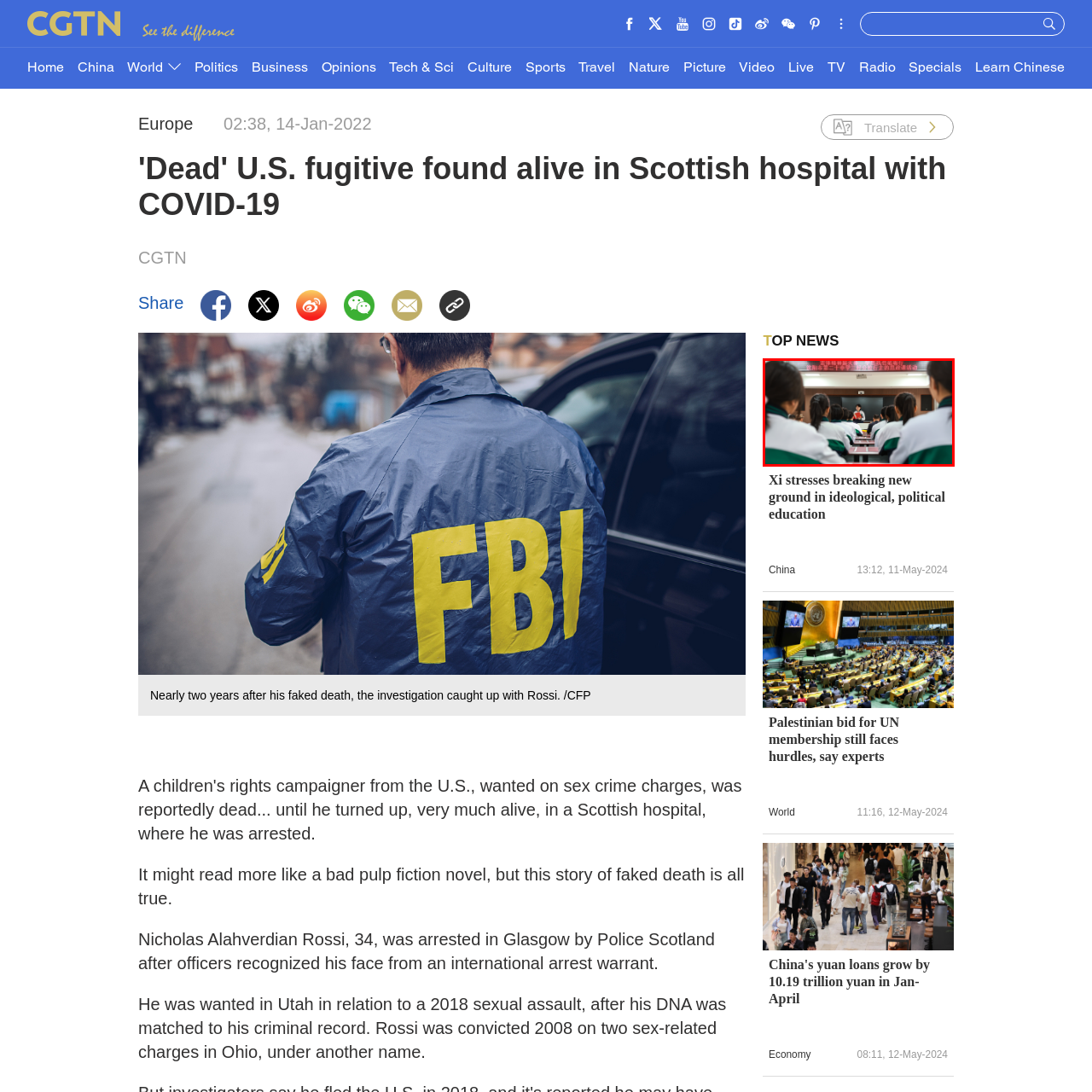Inspect the image contained by the red bounding box and answer the question with a single word or phrase:
What is above the teacher?

A digital display or banner